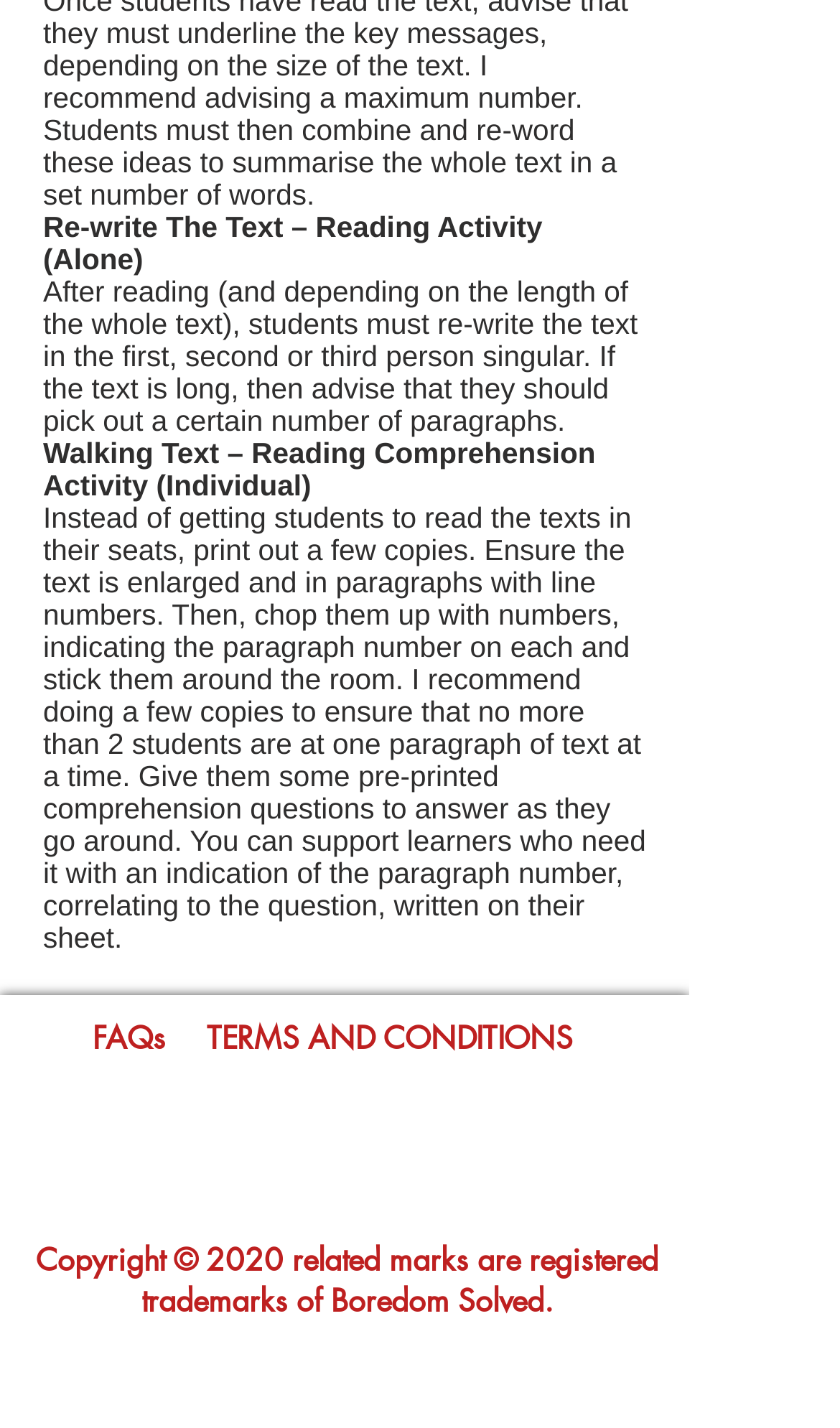What is the purpose of the Walking Text activity?
Please give a well-detailed answer to the question.

The Walking Text activity is a reading comprehension activity where students read enlarged texts with line numbers and paragraph numbers, and answer pre-printed comprehension questions as they go around the room.